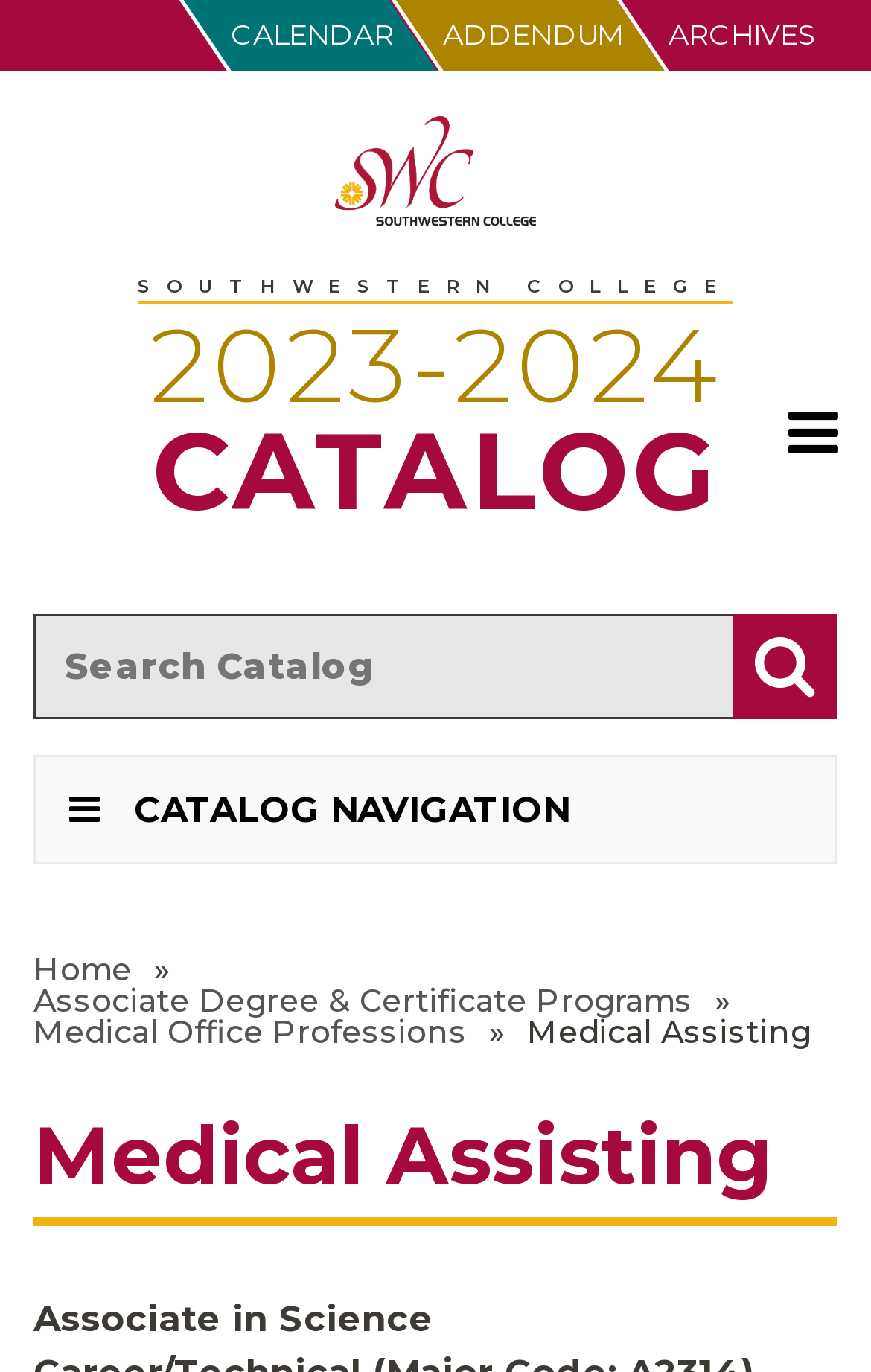What is the purpose of the textbox?
Kindly answer the question with as much detail as you can.

I found the answer by looking at the textbox with a label 'Search catalog' and a button 'Submit search' next to it, which suggests that the textbox is used to input search queries for the catalog.